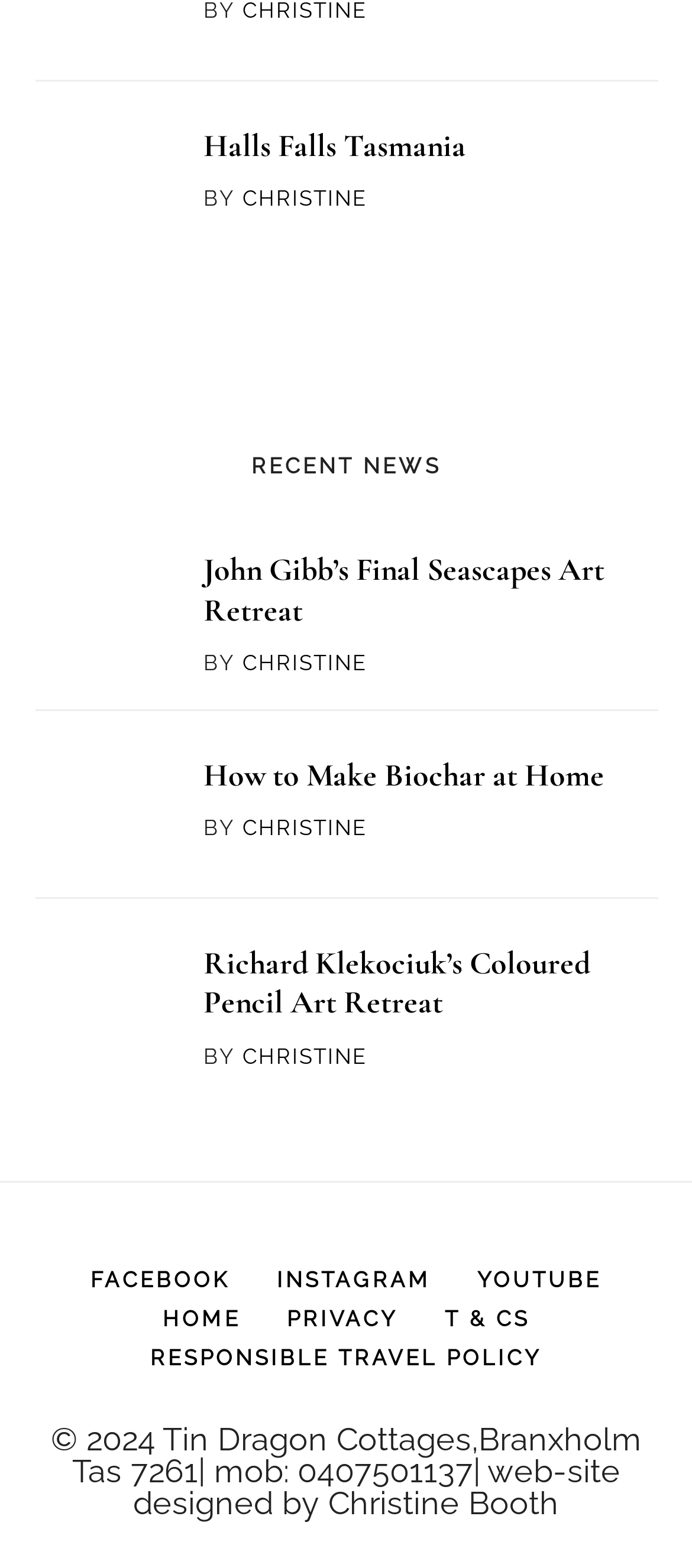What is the name of the website designer?
Answer the question based on the image using a single word or a brief phrase.

Christine Booth